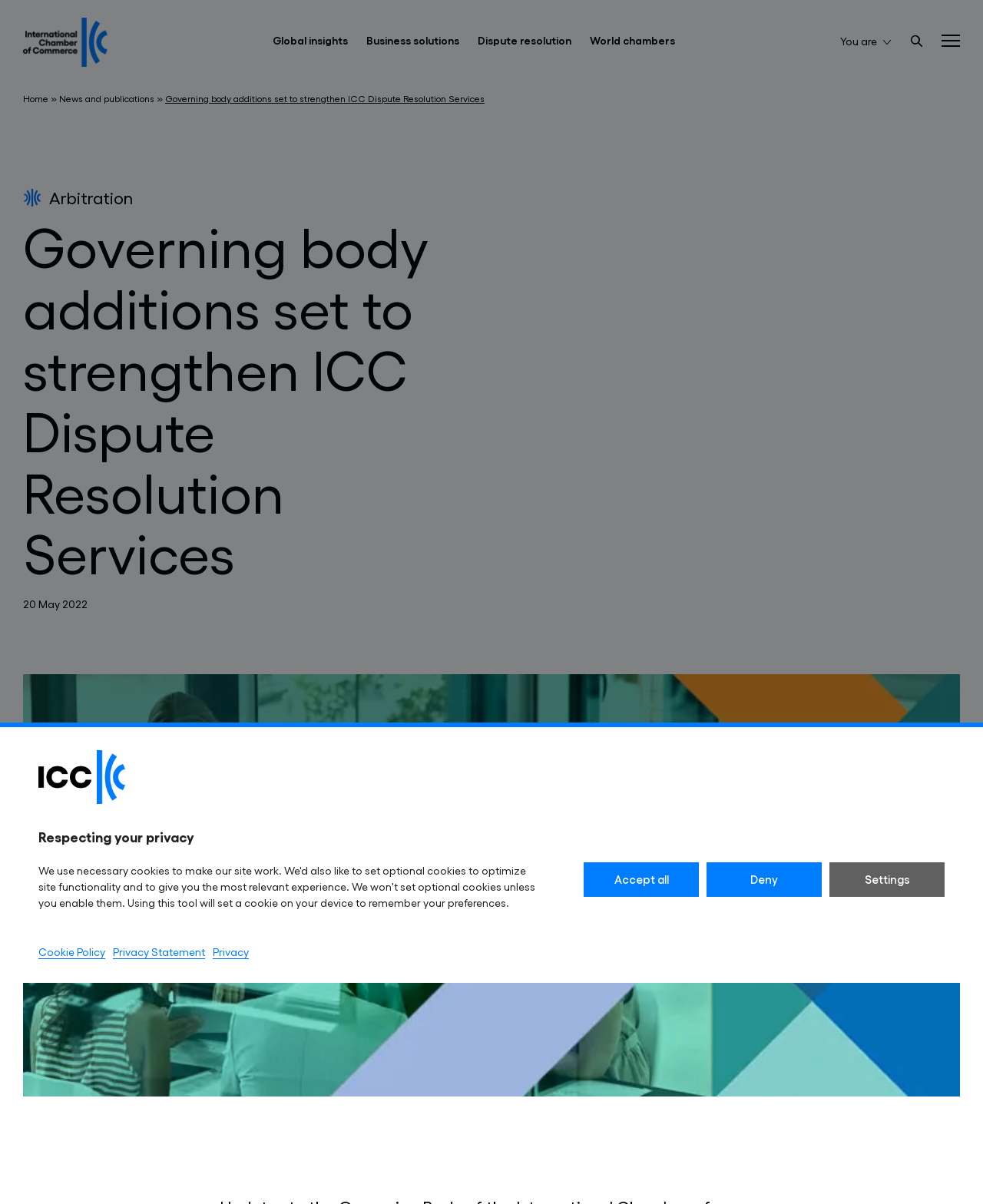What is the date mentioned in the article?
Offer a detailed and full explanation in response to the question.

I found a StaticText element with the text '20 May 2022' located below the article title, with a bounding box coordinate of [0.023, 0.496, 0.089, 0.507].